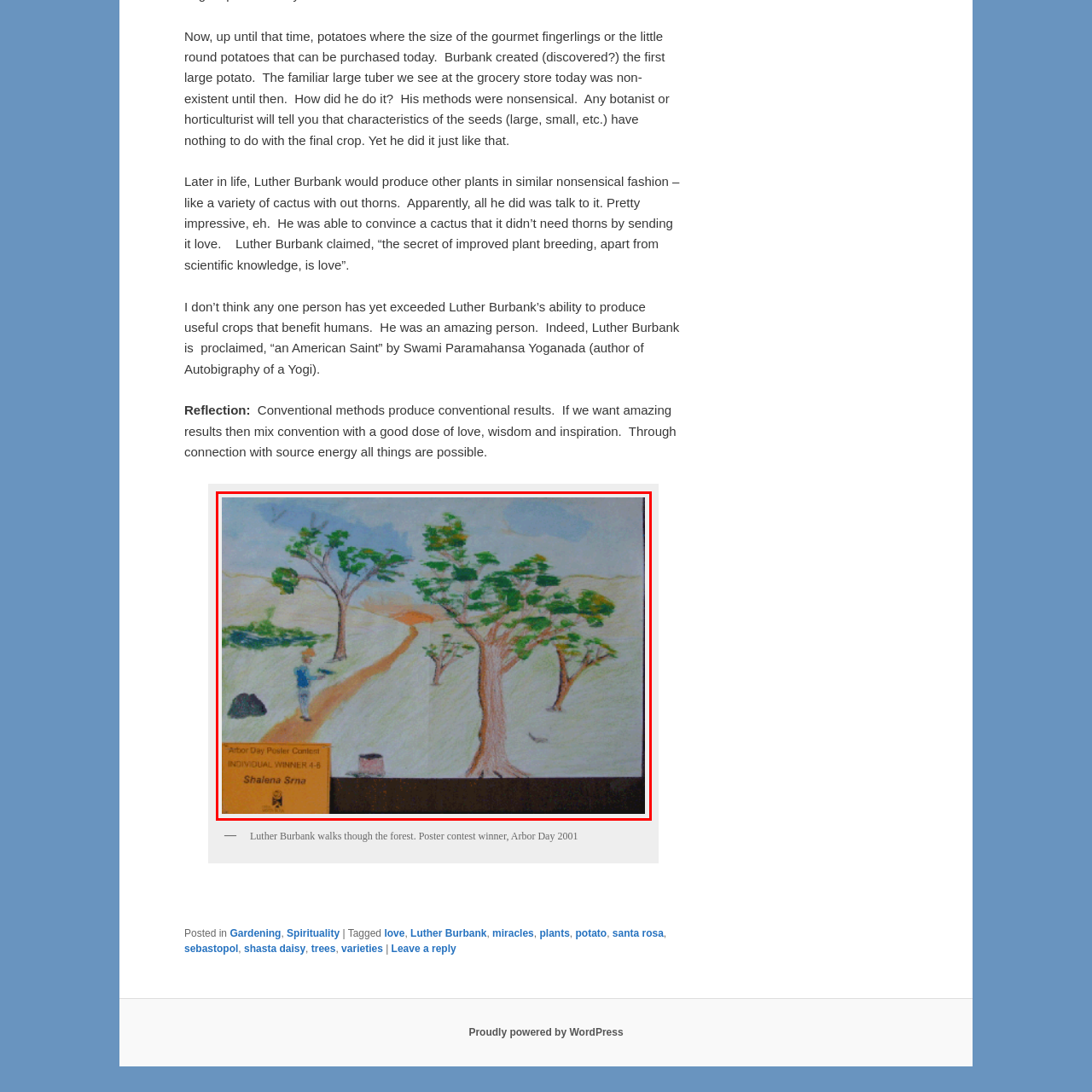What is the significance of the artwork in relation to Arbor Day?
Please examine the image highlighted within the red bounding box and respond to the question using a single word or phrase based on the image.

Emphasizing importance of trees and environmental awareness